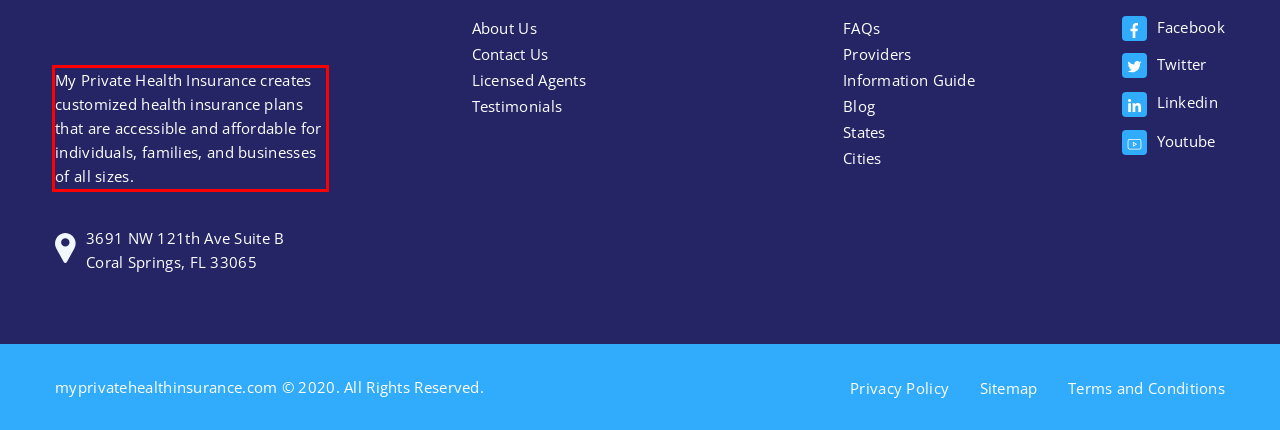Please perform OCR on the text content within the red bounding box that is highlighted in the provided webpage screenshot.

My Private Health Insurance creates customized health insurance plans that are accessible and affordable for individuals, families, and businesses of all sizes.